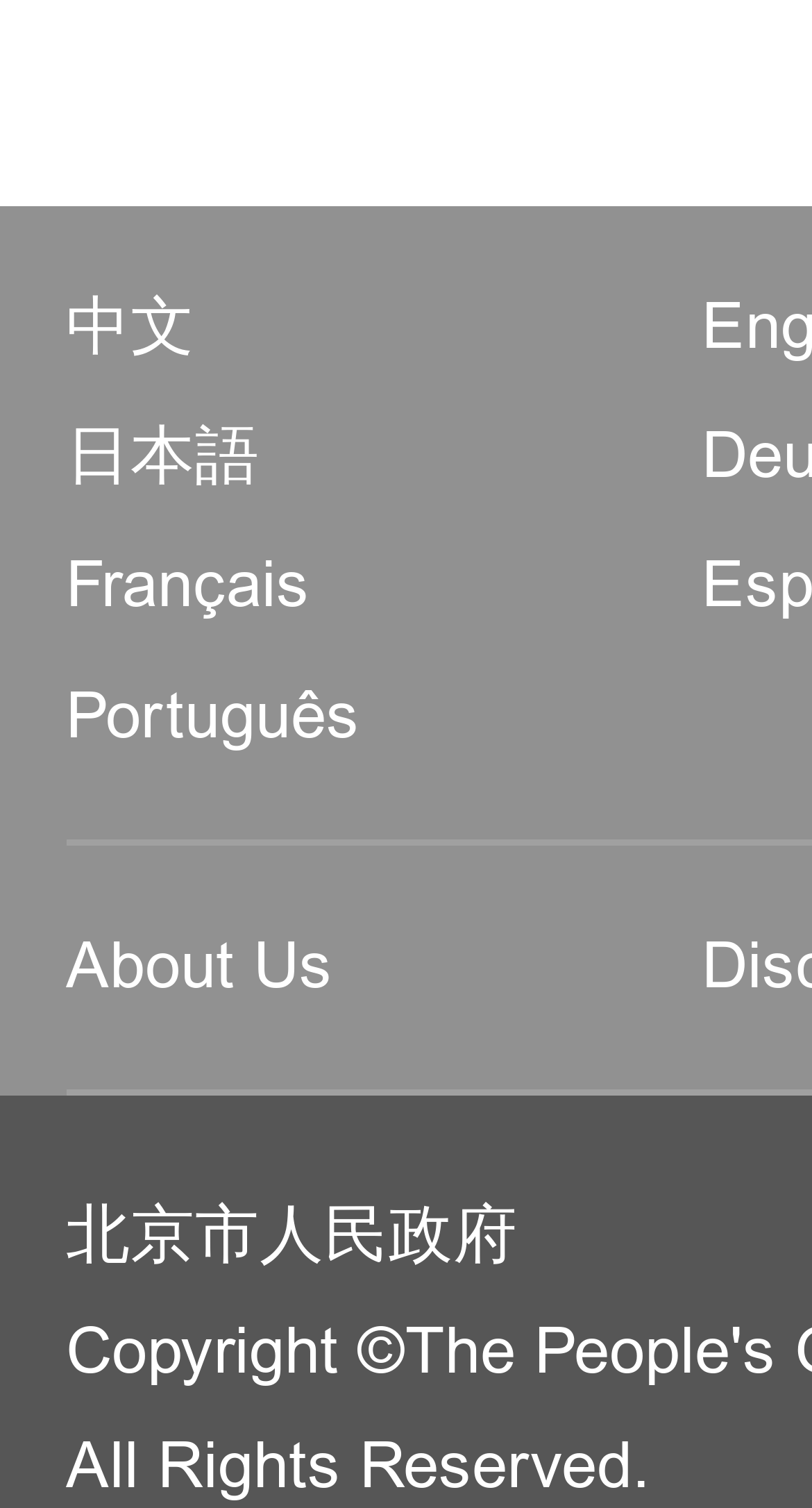Highlight the bounding box of the UI element that corresponds to this description: "About Us".

[0.081, 0.613, 0.409, 0.667]